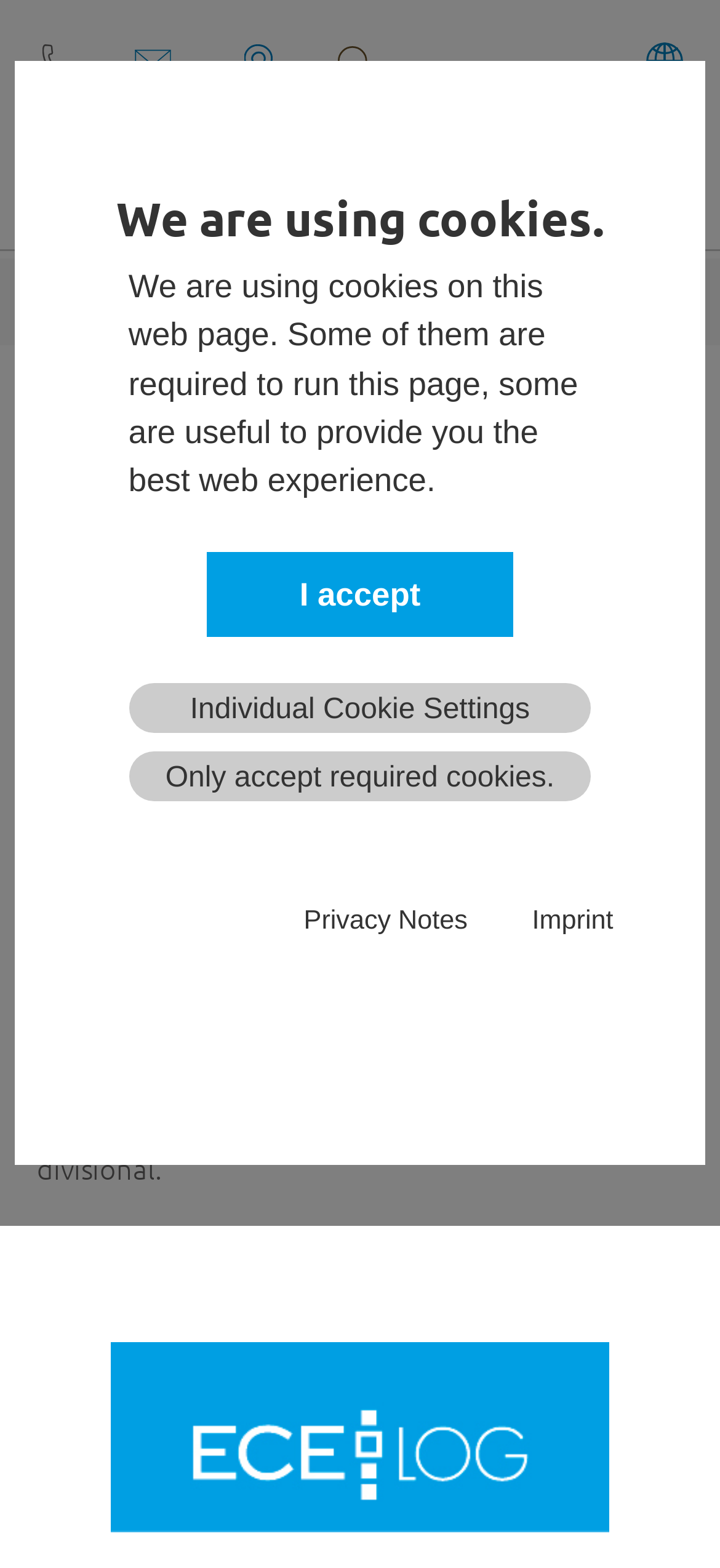What is the purpose of the General Contractor?
Answer the question with as much detail as you can, using the image as a reference.

I found the answer by reading the main content of the webpage, which mentions that the main task of the General Contractor will be provided inter-divisional.